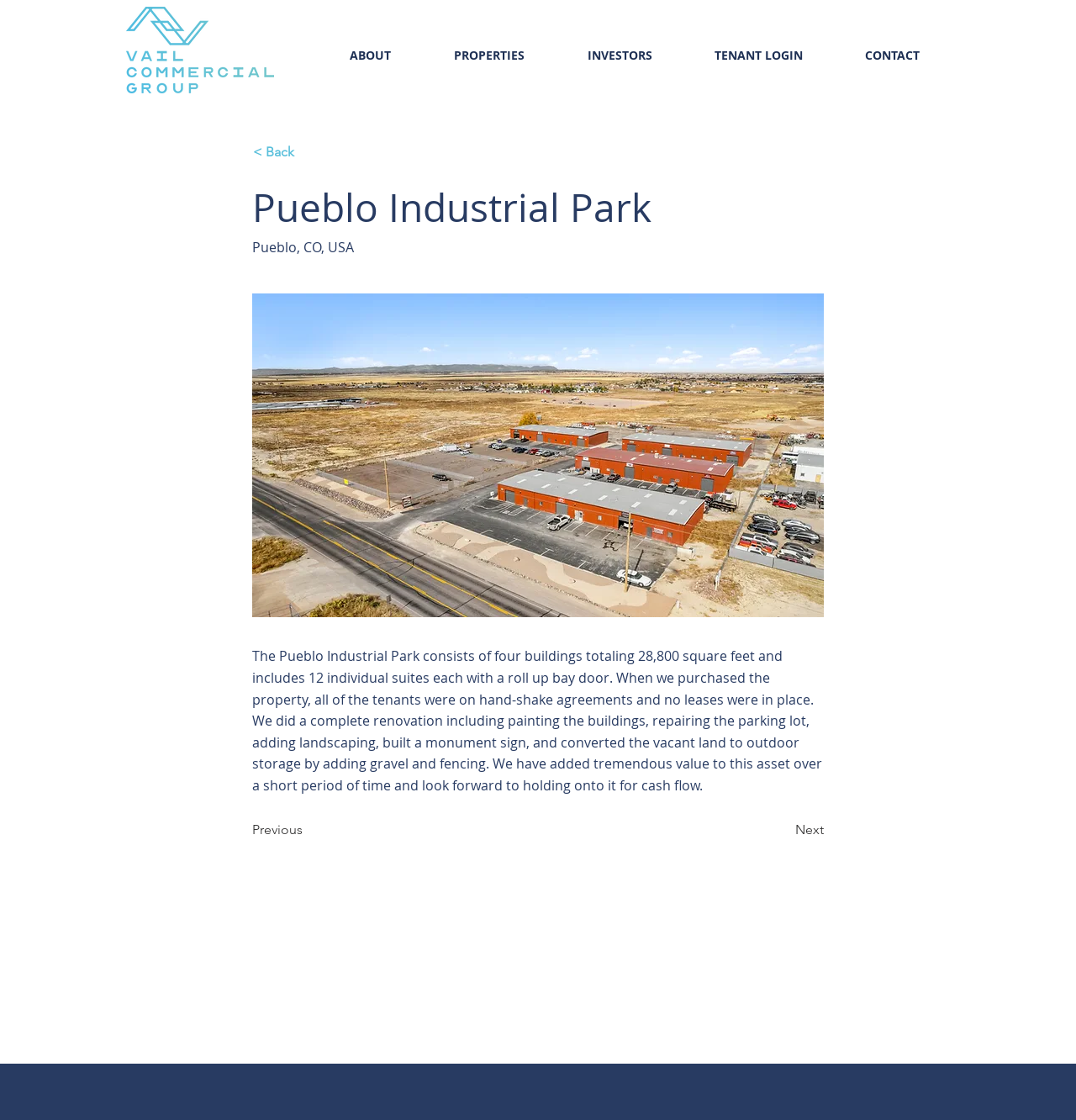What was done to the vacant land in Pueblo Industrial Park?
Look at the image and answer the question with a single word or phrase.

Converted to outdoor storage